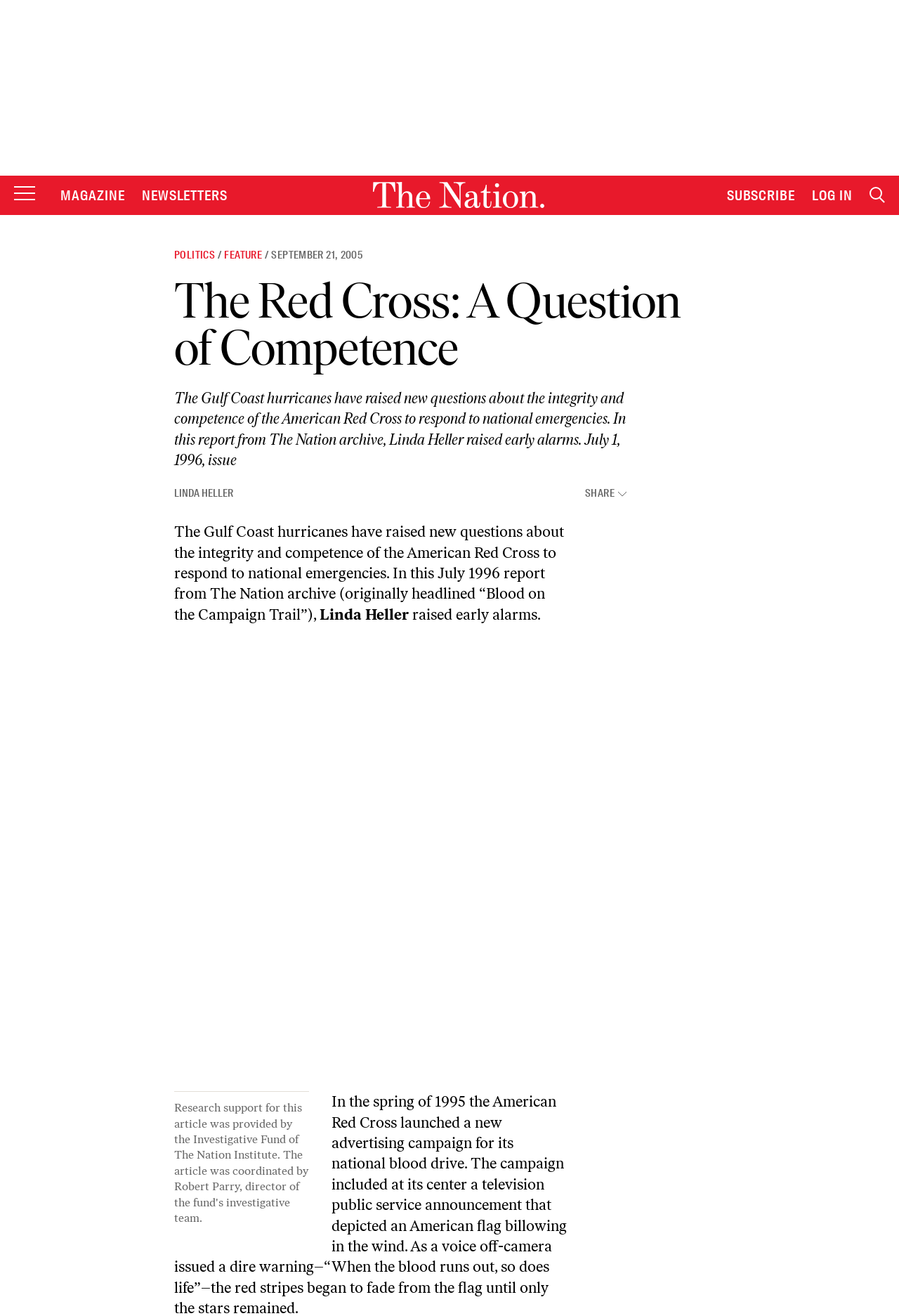Determine the bounding box coordinates of the element that should be clicked to execute the following command: "Open main menu".

[0.016, 0.138, 0.039, 0.157]